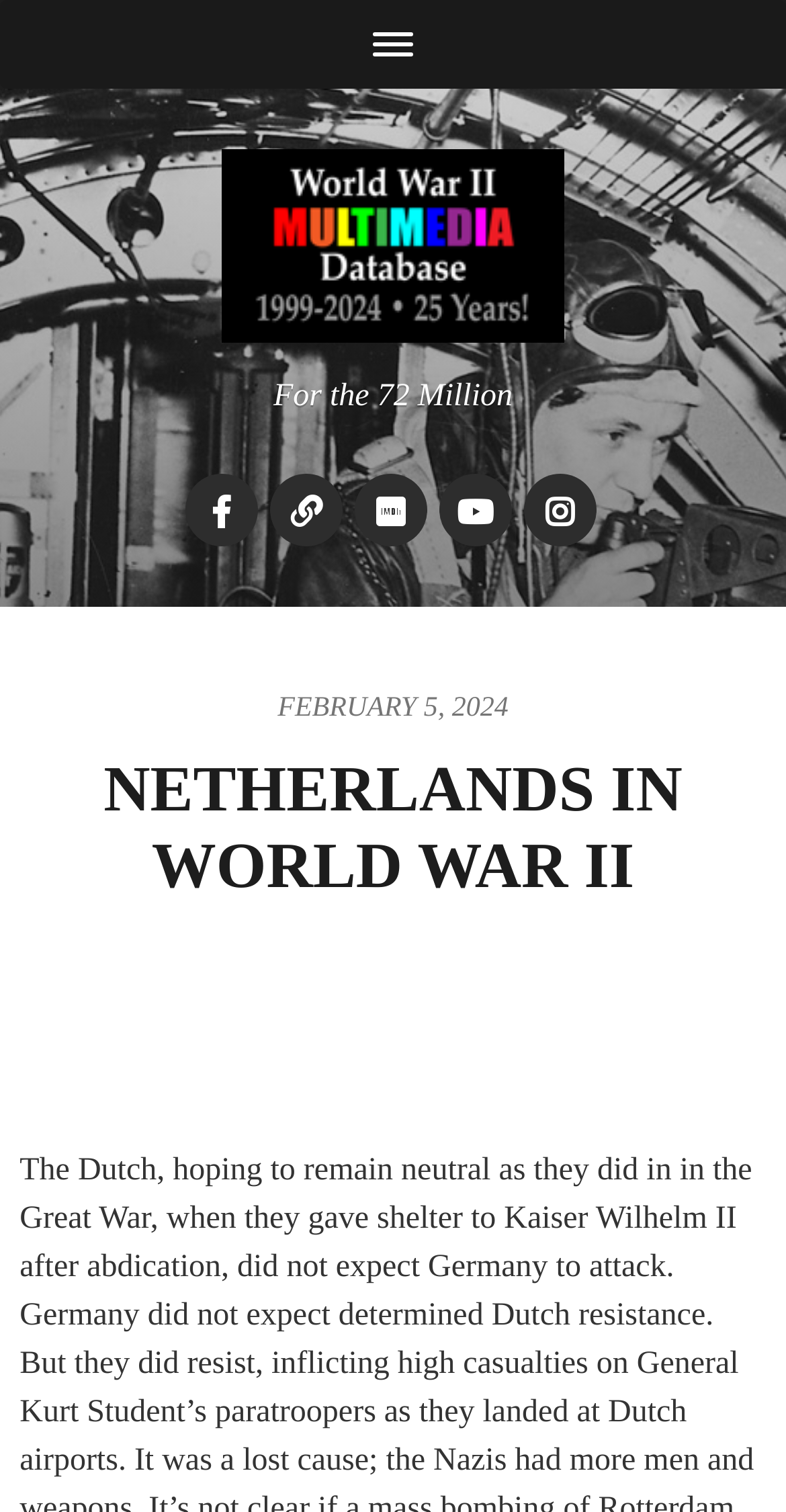What is the image located next to?
Provide an in-depth and detailed answer to the question.

I found the image by looking at the image element located at the coordinates [0.282, 0.099, 0.718, 0.227], which is next to the link element with the text 'THE WORLD WAR II MULTIMEDIA DATABASE' located at the coordinates [0.083, 0.099, 0.917, 0.227].